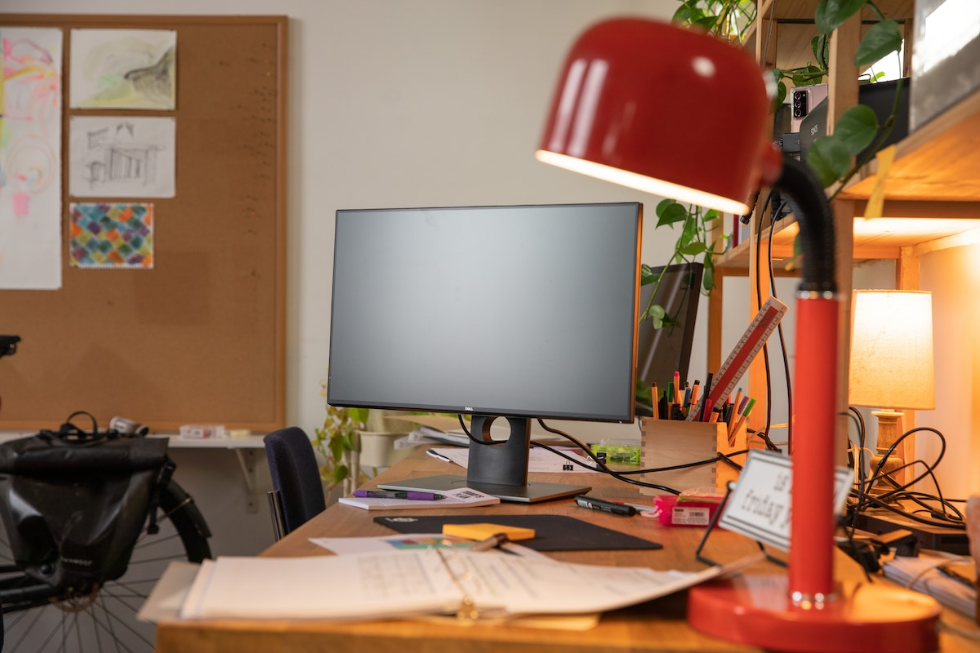Provide an in-depth description of the image.

This image captures a cozy and organized home office setup, featuring a sleek desktop computer monitor positioned to the right. The monitor is blank, displaying a sense of readiness for work. A vibrant red desk lamp illuminates the workspace, situated at the forefront, casting a warm glow over the desk. The workspace is adorned with various stationery items, indicating a productive environment. 

In the background, a corkboard displays colorful sketches and notes, adding a personal touch and a splash of creativity to the space. Nearby, a small potted plant brings a bit of nature indoors, enhancing the overall aesthetic. This image reflects the modern home office concept, promoting productivity and comfort, making it an ideal setting for remote work.